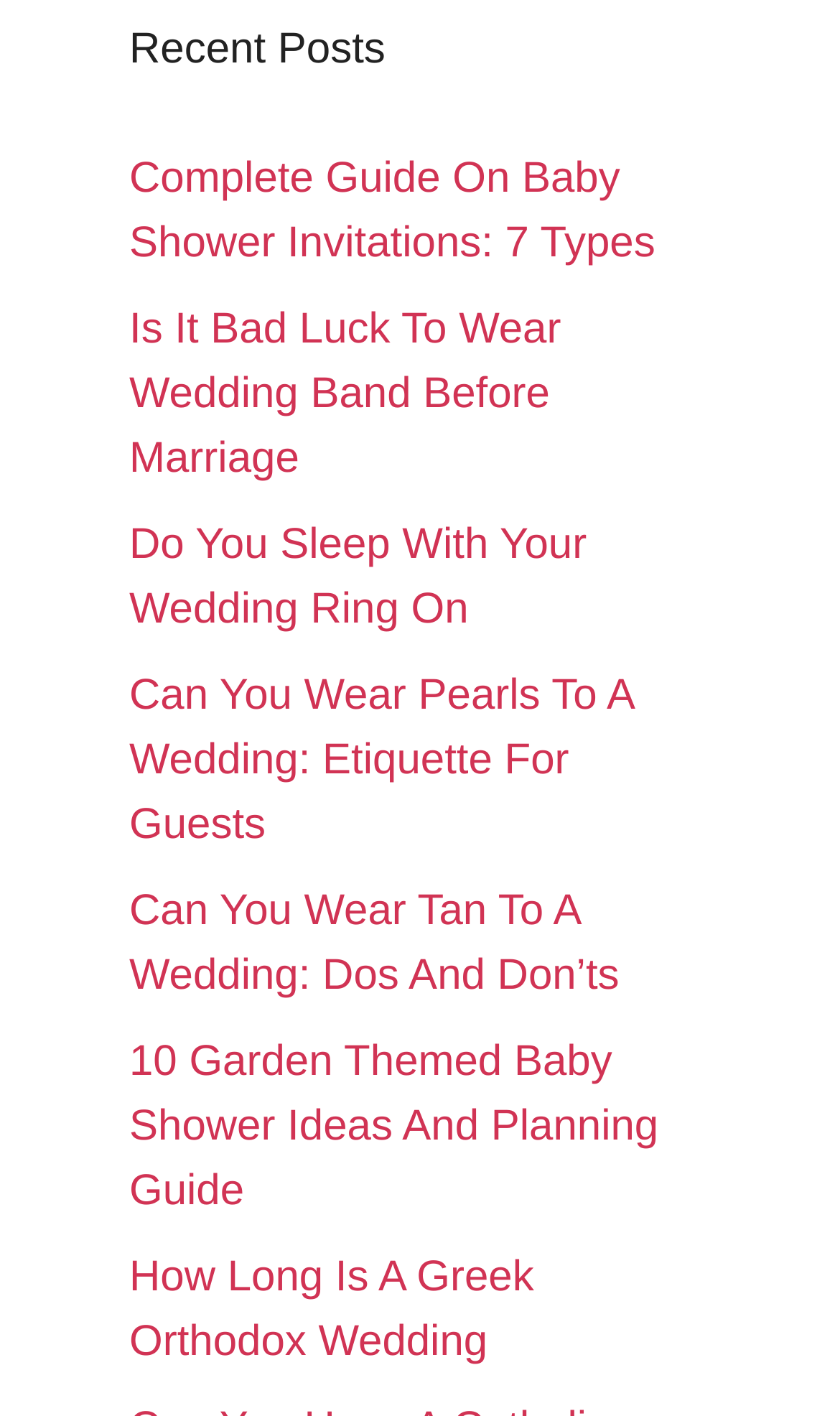What is the first link about?
Kindly offer a detailed explanation using the data available in the image.

The first link on the webpage is titled 'Complete Guide On Baby Shower Invitations: 7 Types', which suggests that it provides information and guidance on different types of baby shower invitations.